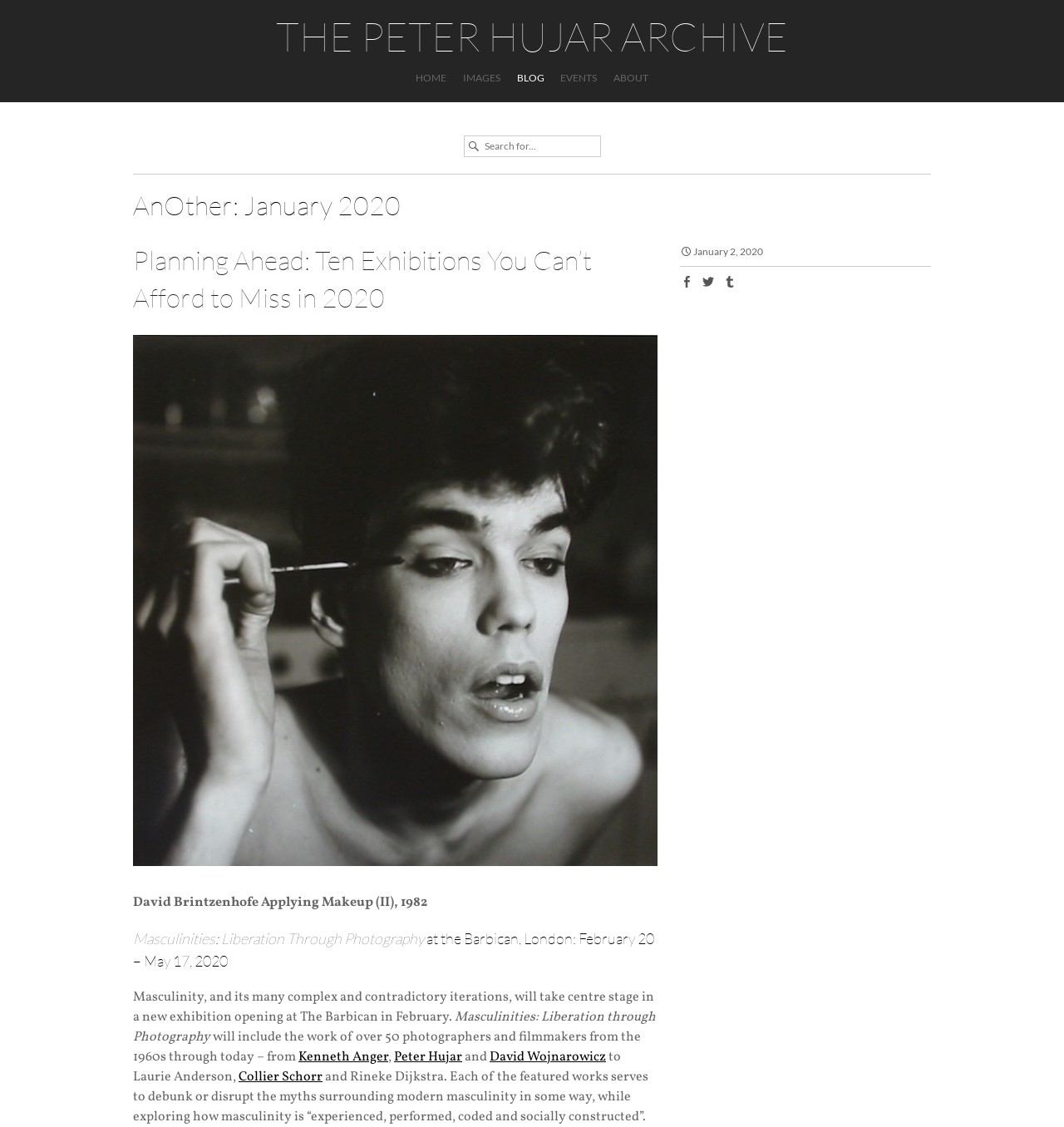What is the date of the article 'Planning Ahead: Ten Exhibitions You Can’t Afford to Miss in 2020'?
Identify the answer in the screenshot and reply with a single word or phrase.

January 2, 2020